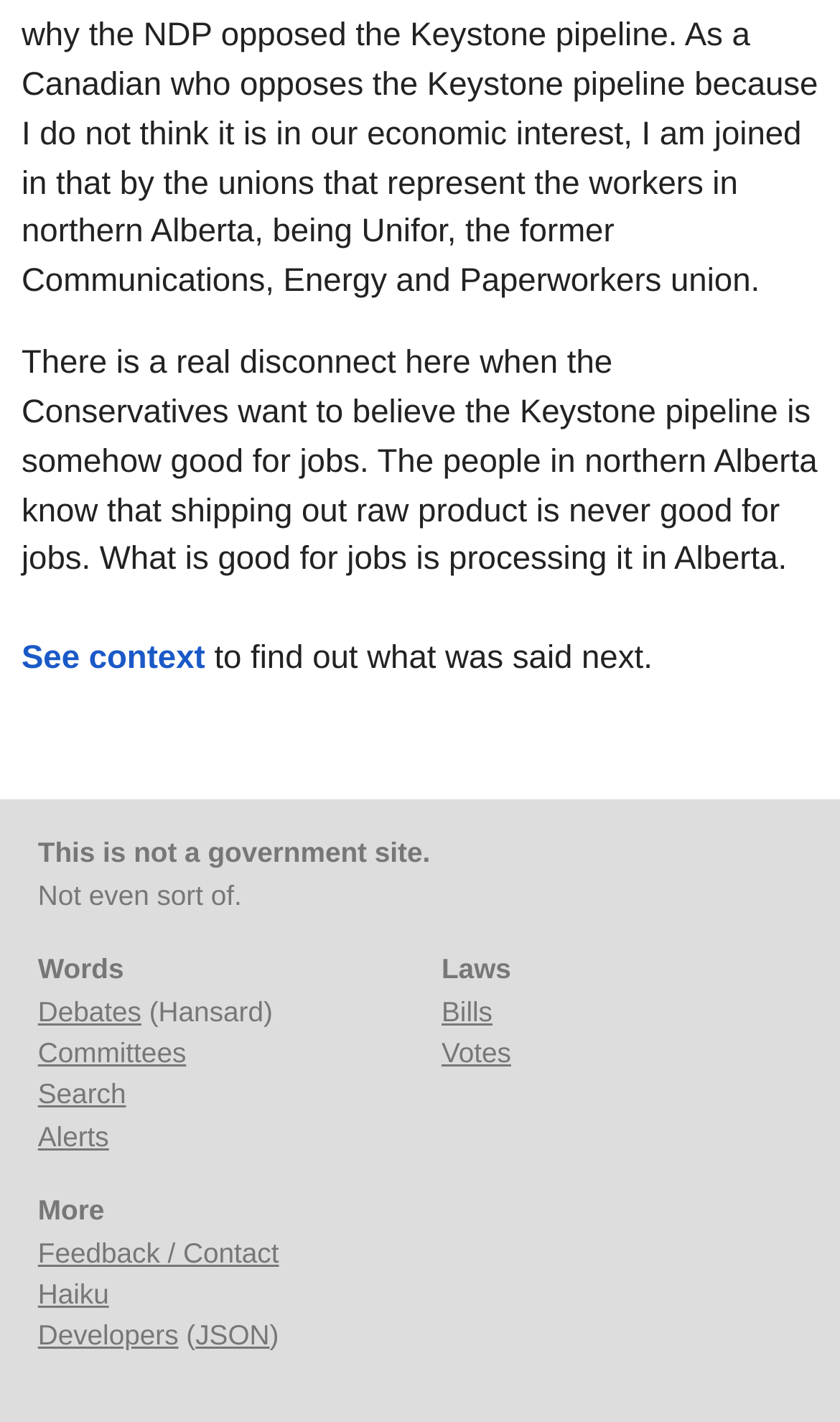Find and provide the bounding box coordinates for the UI element described with: "See context".

[0.026, 0.45, 0.244, 0.476]